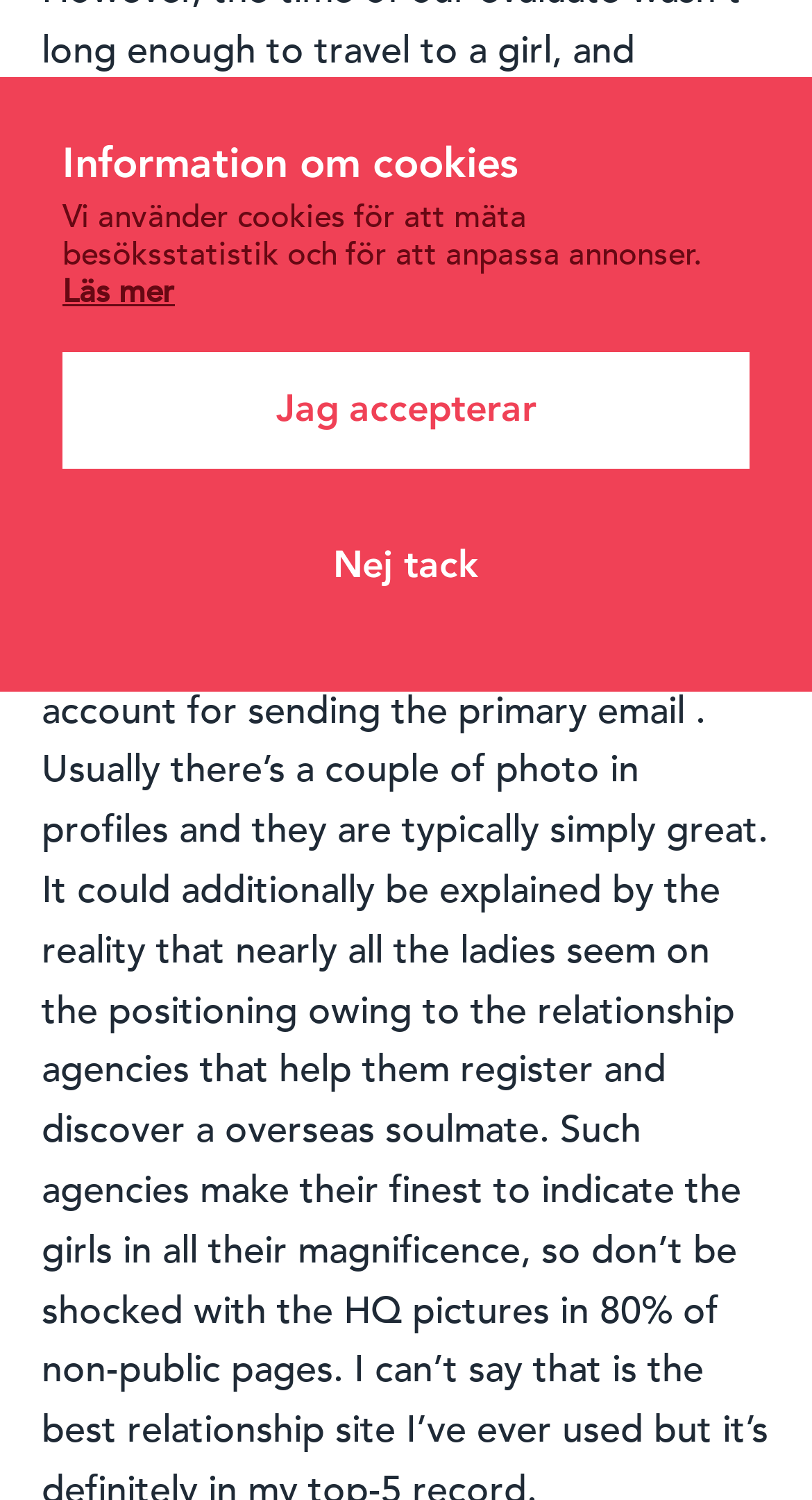Provide the bounding box coordinates for the UI element that is described by this text: "Läs mer". The coordinates should be in the form of four float numbers between 0 and 1: [left, top, right, bottom].

[0.077, 0.181, 0.215, 0.208]